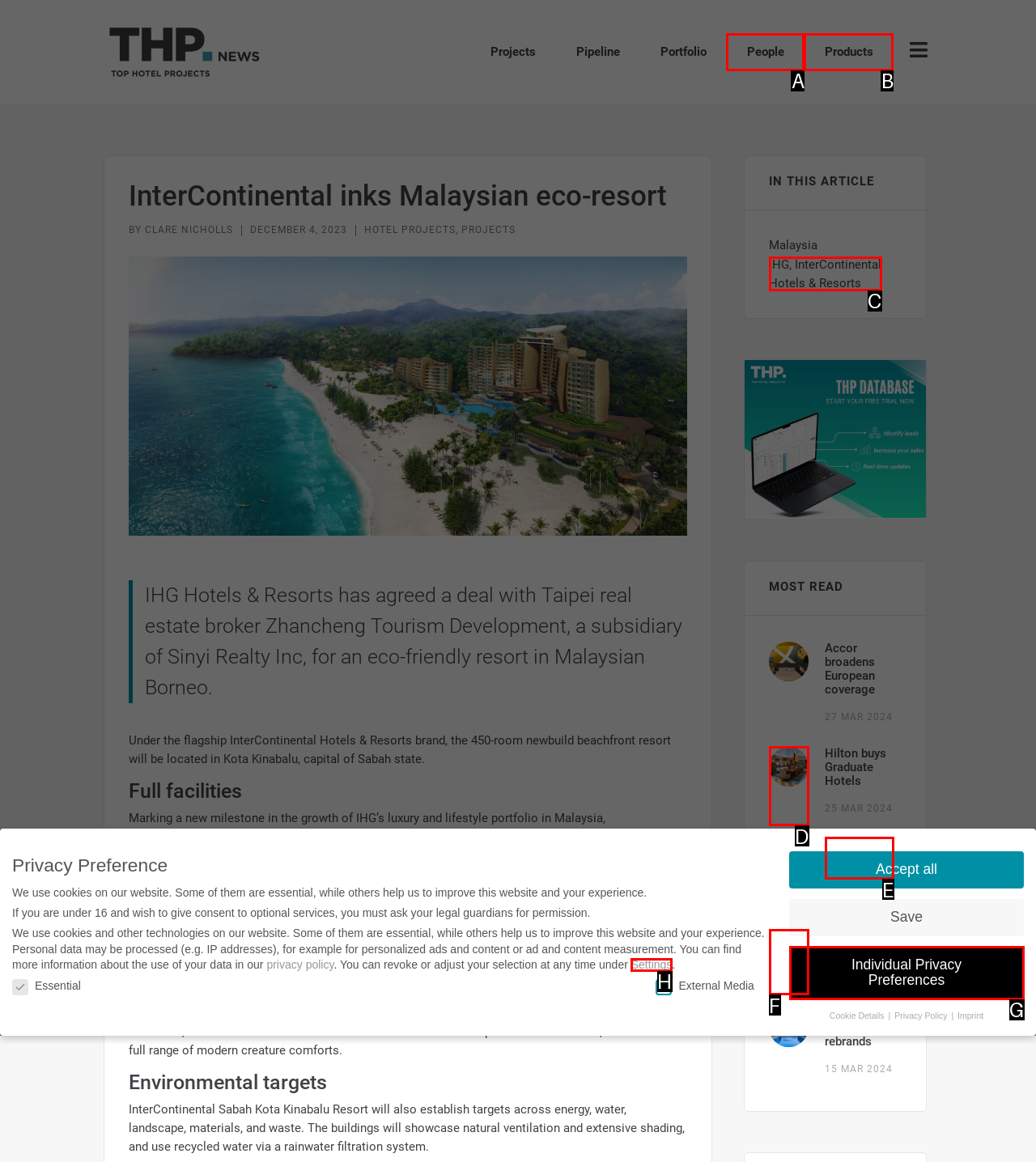Identify the option that corresponds to the description: Hilton builds residence brand 
Provide the letter of the matching option from the available choices directly.

E